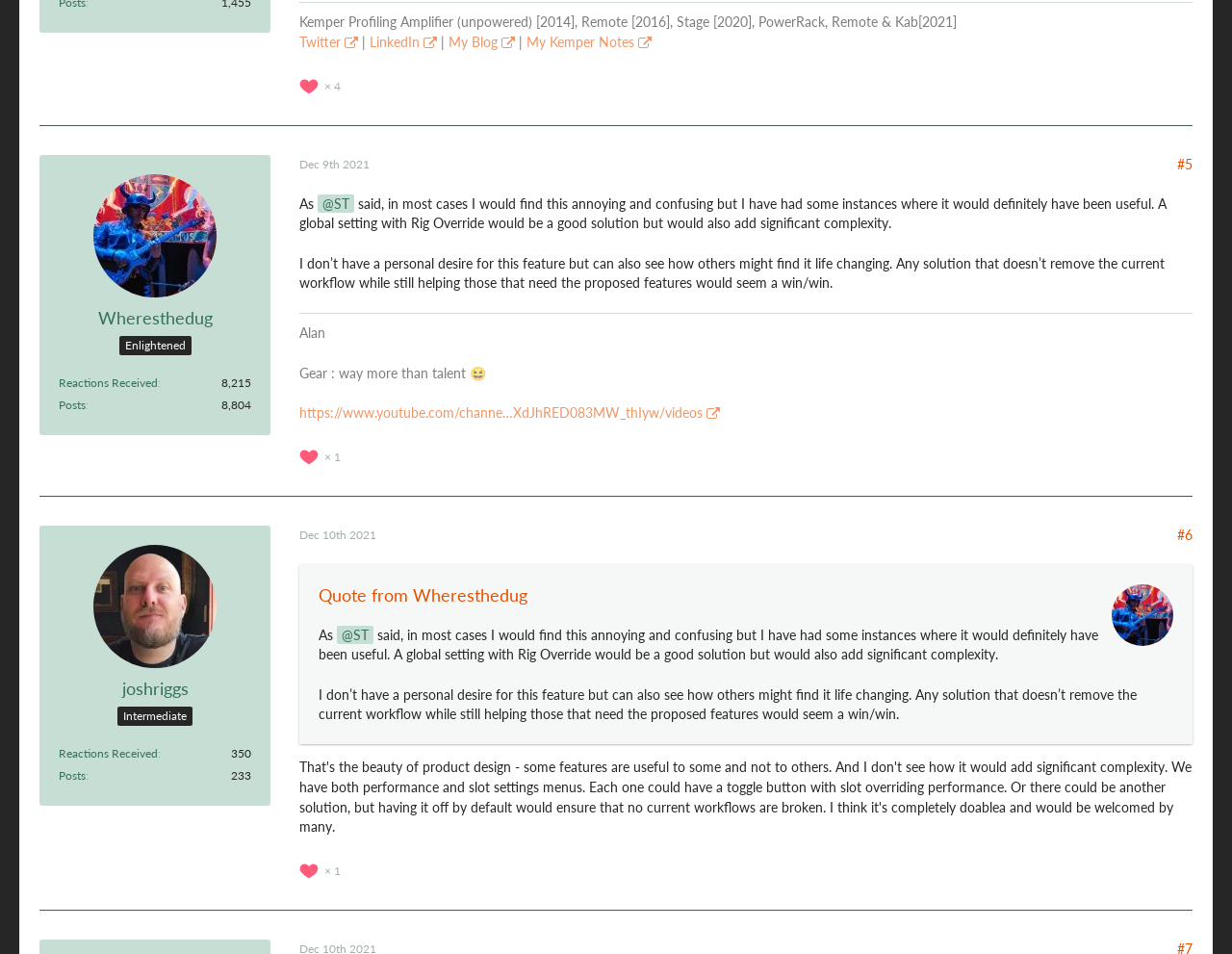How many reactions did Wheresthedug receive?
Analyze the image and provide a thorough answer to the question.

I found the answer by looking at the description list detail element that says '8,215' which is associated with the link 'Reactions Received by Wheresthedug'.